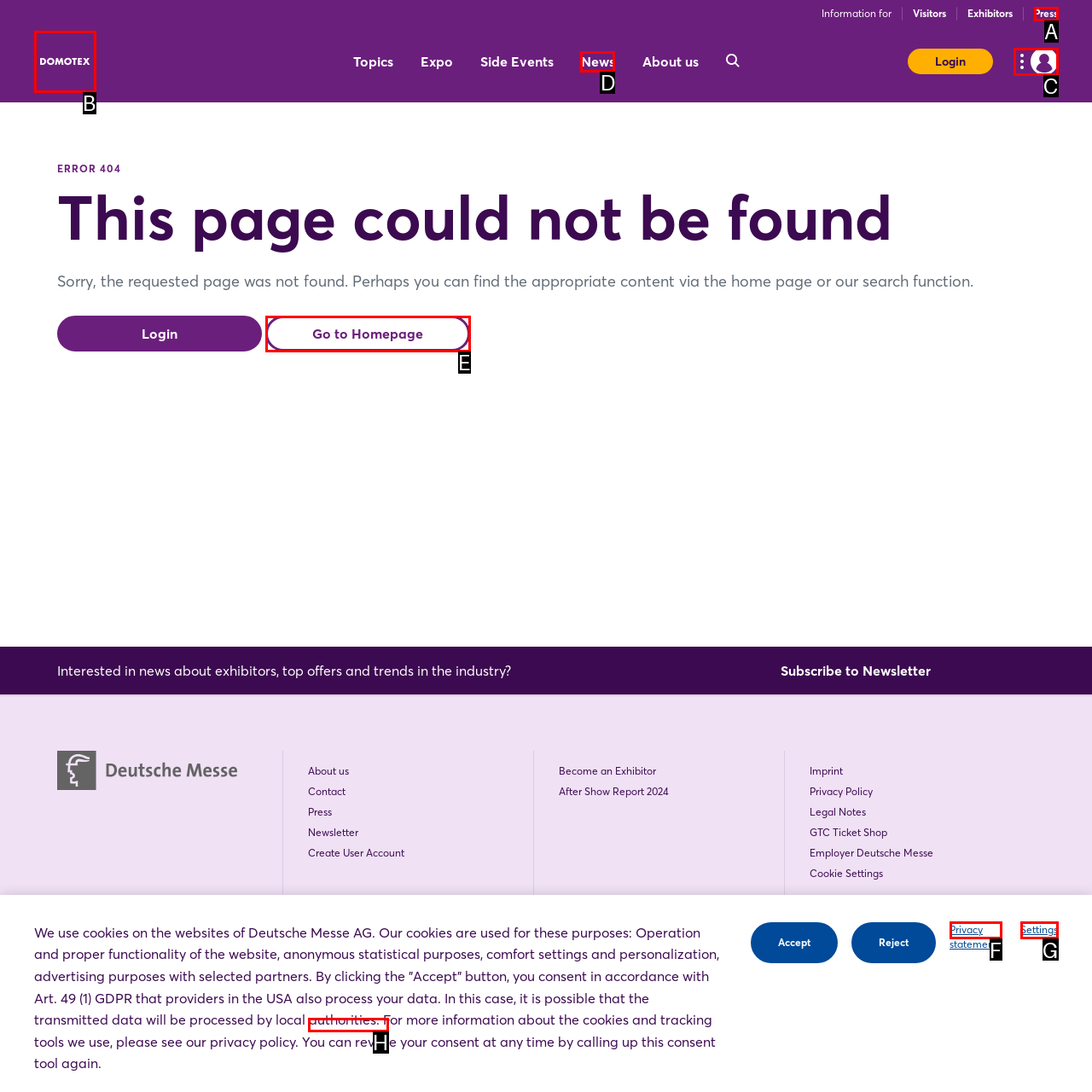From the provided choices, determine which option matches the description: News. Respond with the letter of the correct choice directly.

D